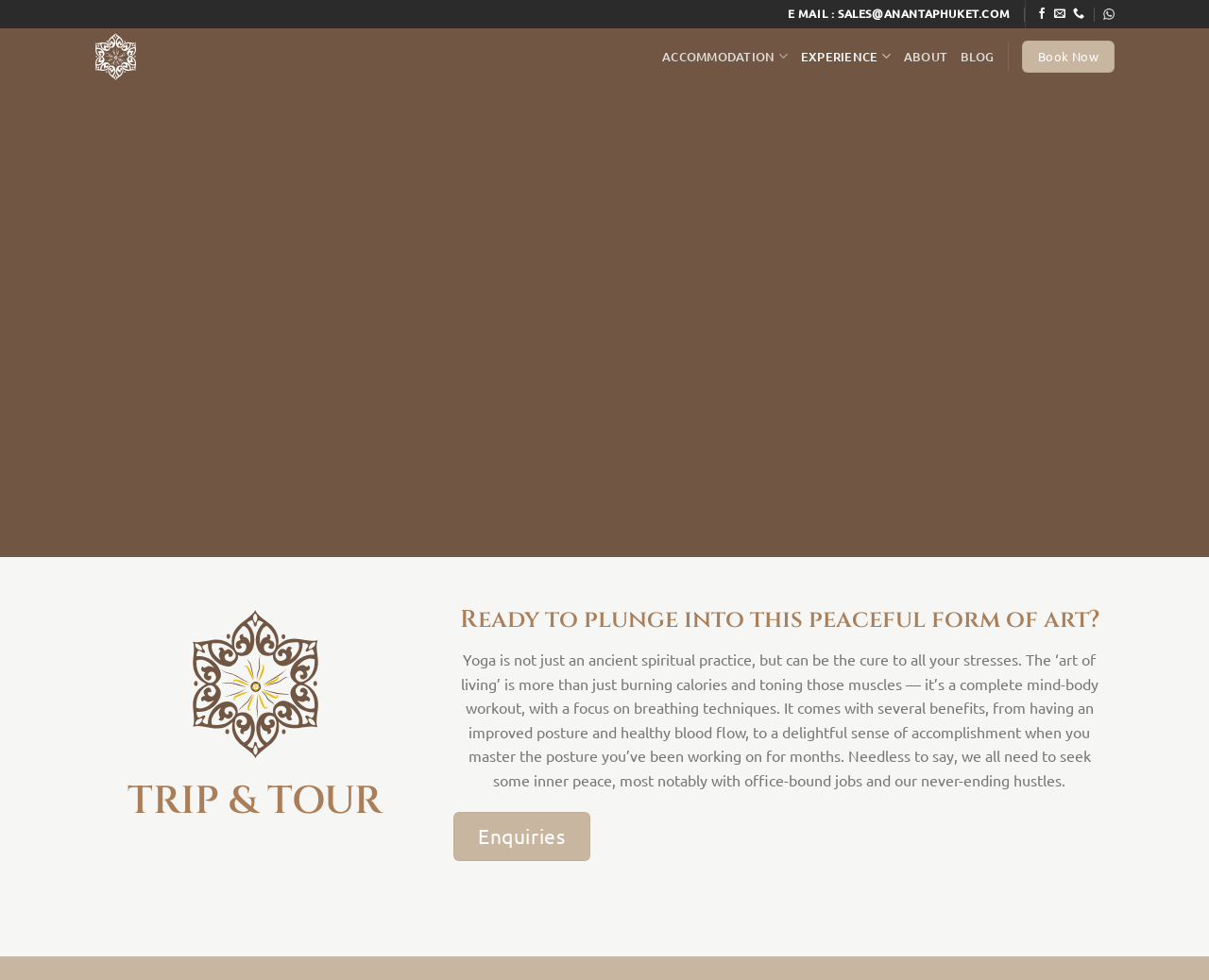Please find the bounding box for the following UI element description. Provide the coordinates in (top-left x, top-left y, bottom-right x, bottom-right y) format, with values between 0 and 1: title="ANANTA - Thai Pool Villas"

[0.078, 0.032, 0.113, 0.083]